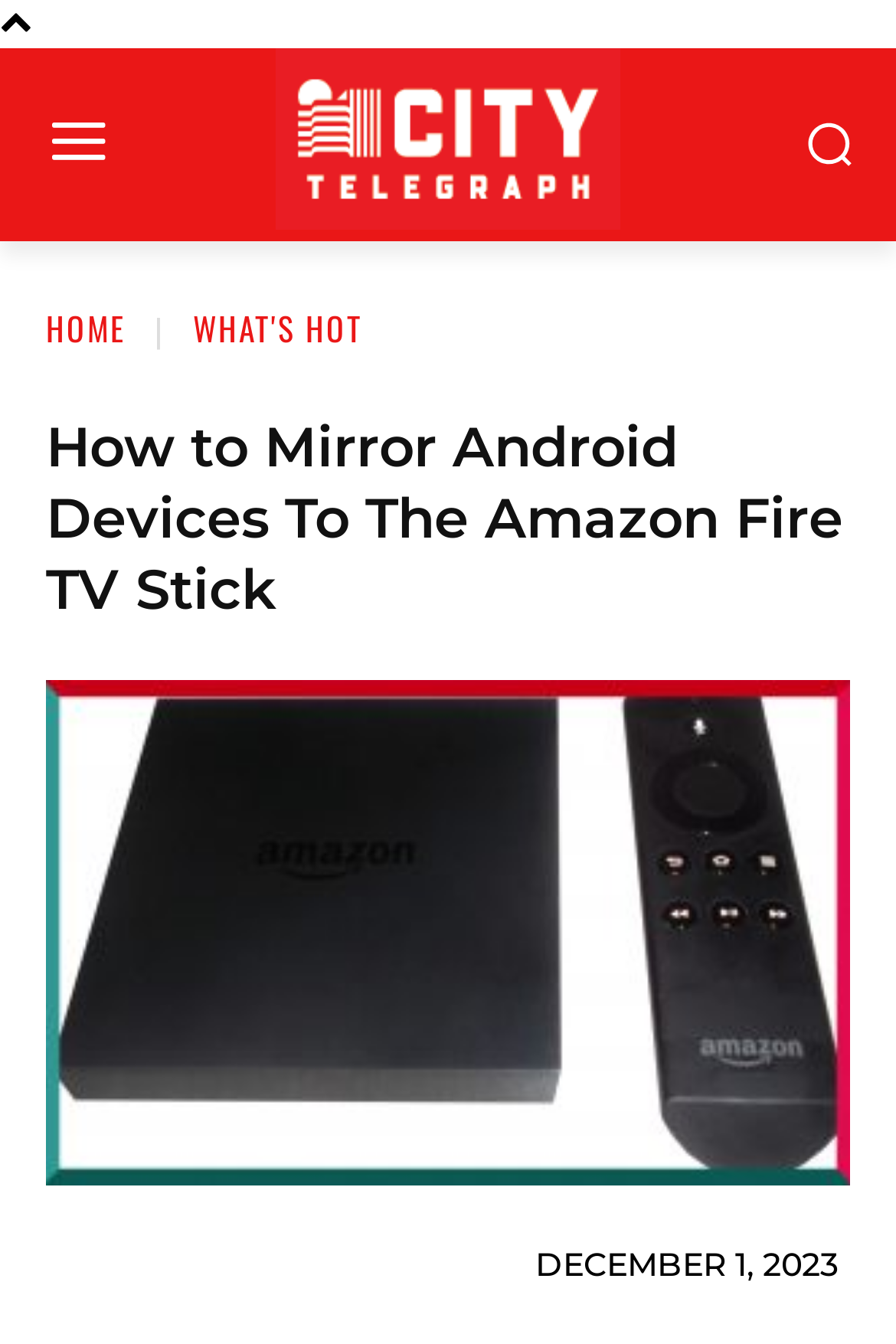Identify the bounding box for the UI element that is described as follows: "Navigation Slide Out Menu".

None